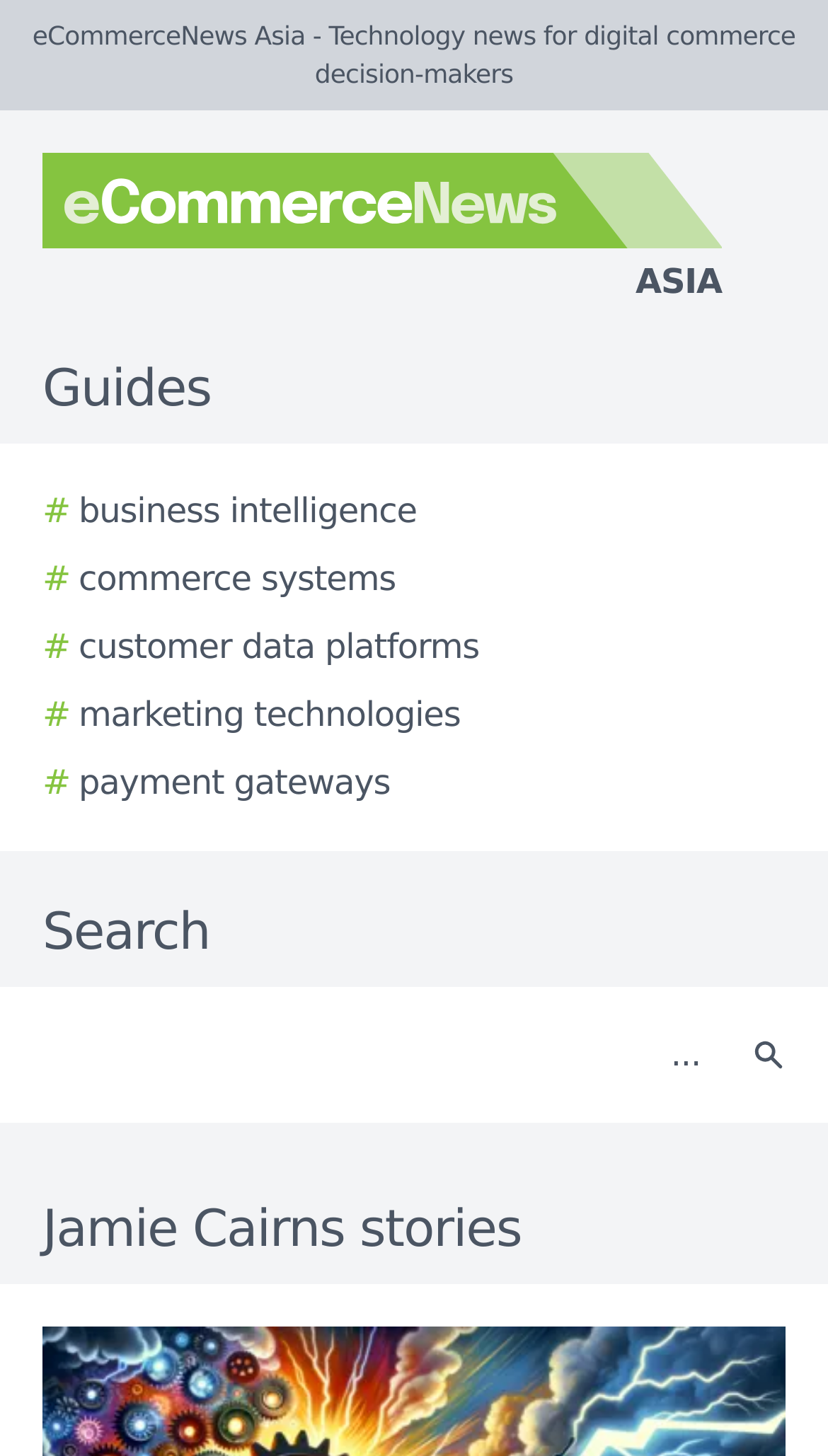Given the element description: "# customer data platforms", predict the bounding box coordinates of this UI element. The coordinates must be four float numbers between 0 and 1, given as [left, top, right, bottom].

[0.051, 0.427, 0.579, 0.462]